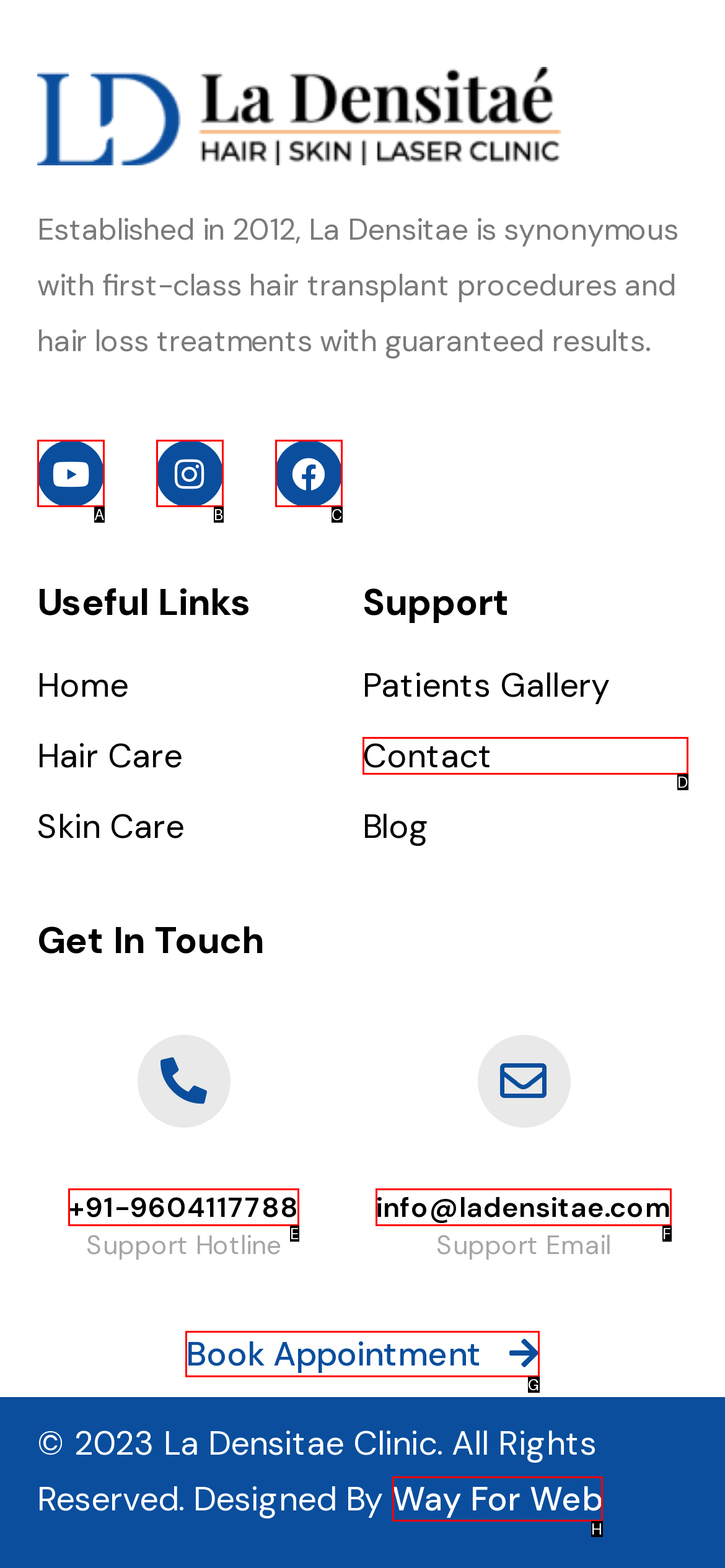Pick the HTML element that should be clicked to execute the task: Book an appointment
Respond with the letter corresponding to the correct choice.

G